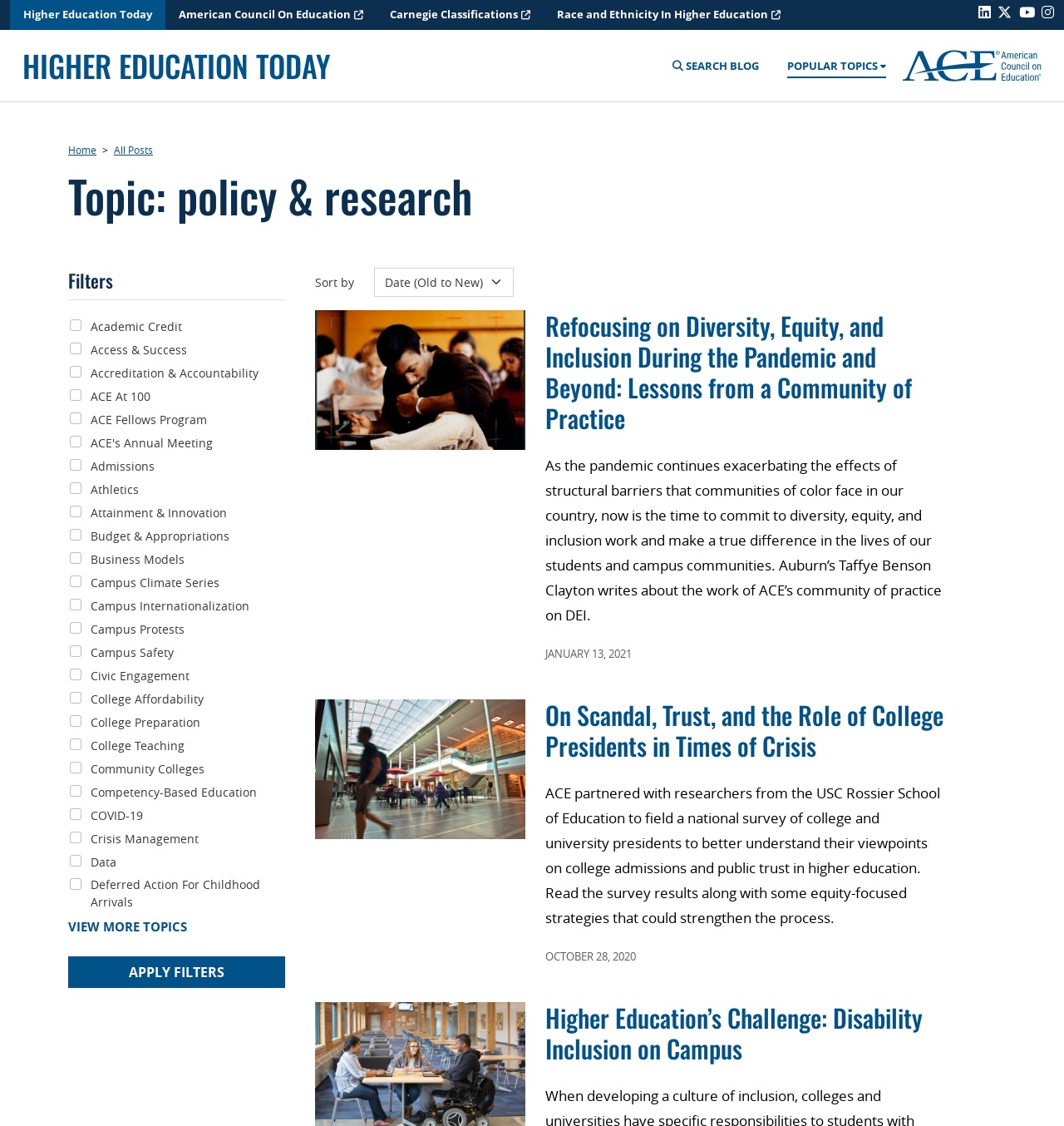What is the topic of the first article?
Using the visual information, respond with a single word or phrase.

Diversity, Equity, and Inclusion